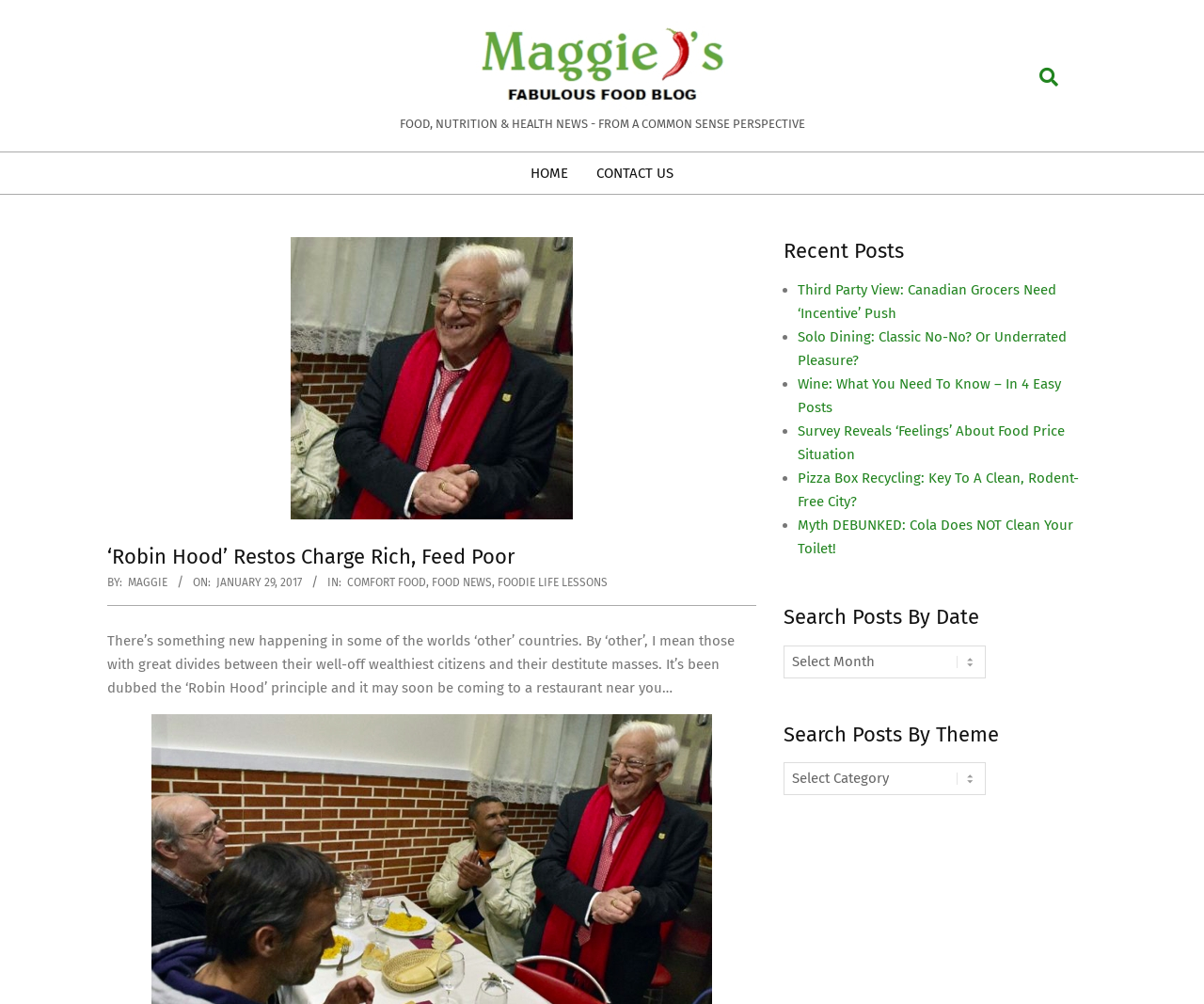What is the purpose of the search box?
Provide a well-explained and detailed answer to the question.

I found the purpose of the search box by looking at the text 'Search' and the accompanying textbox, which suggests that the user can enter a search term to find relevant posts on the blog.